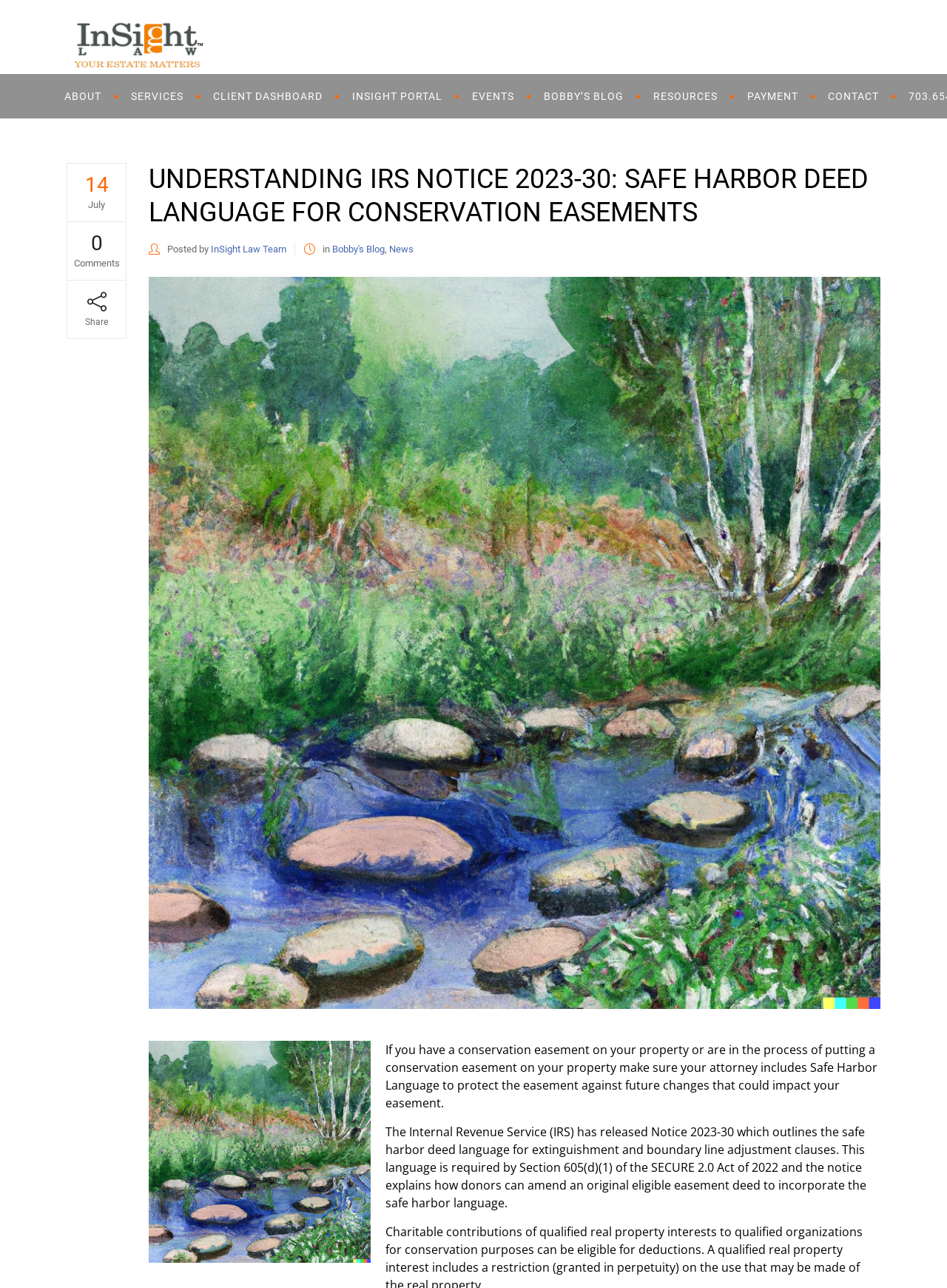Explain the features and main sections of the webpage comprehensively.

The webpage appears to be a blog post or article from Insight Law, a law firm. At the top left corner, there is a logo consisting of three images: a light logo, a dark logo, and a regular logo. 

Below the logo, there is a navigation menu with links to various sections of the website, including "About", "Services", "Client Dashboard", "Insight Portal", "Events", "Bobby's Blog", "Resources", "Payment", and "Contact". 

The main content of the webpage is an article titled "UNDERSTANDING IRS NOTICE 2023-30: SAFE HARBOR DEED LANGUAGE FOR CONSERVATION EASEMENTS". The article is dated July 14 and has no comments. There is an option to share the article. 

The article is written by the Insight Law Team and is categorized under "Bobby's Blog" and "News". The content of the article discusses the importance of including Safe Harbor Language in conservation easements to protect them against future changes. It also explains the release of Notice 2023-30 by the Internal Revenue Service (IRS), which outlines the safe harbor deed language for extinguishment and boundary line adjustment clauses.